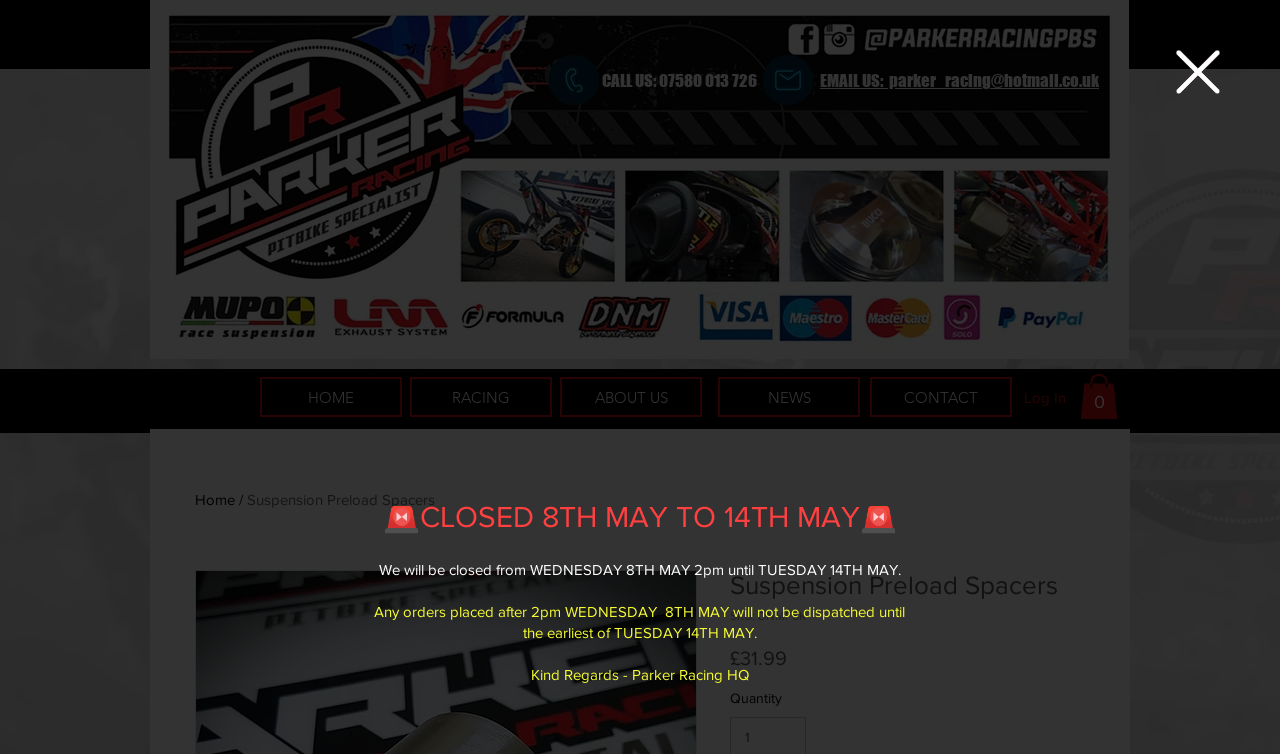Locate the bounding box coordinates of the area that needs to be clicked to fulfill the following instruction: "Click the menu button". The coordinates should be in the format of four float numbers between 0 and 1, namely [left, top, right, bottom].

None